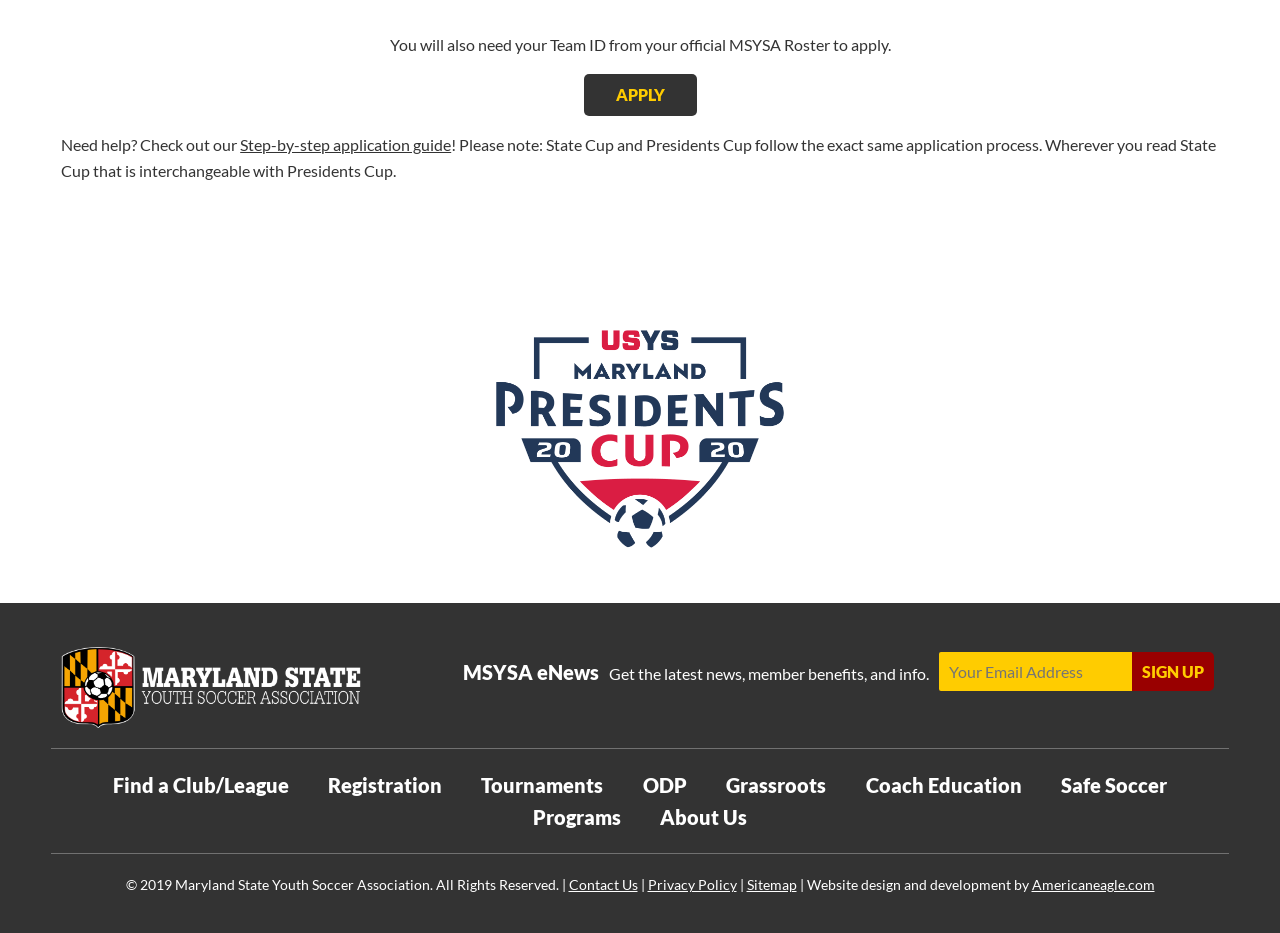What is the application process for?
Please use the image to deliver a detailed and complete answer.

Based on the text 'Please note: State Cup and Presidents Cup follow the exact same application process. Wherever you read State Cup that is interchangeable with Presidents Cup.', we can infer that the application process mentioned on the webpage is for both State Cup and Presidents Cup.